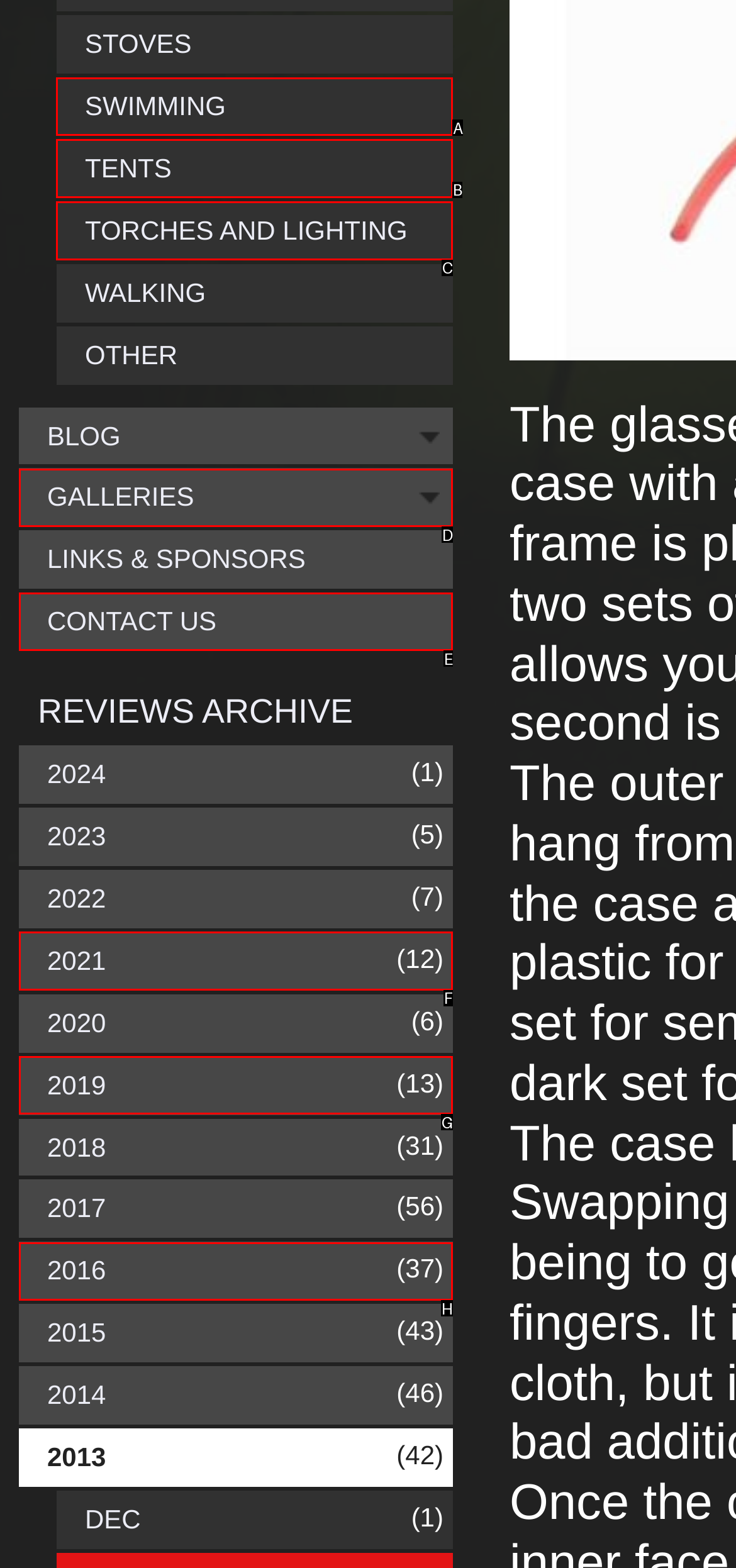Determine which HTML element should be clicked for this task: Go to CONTACT US page
Provide the option's letter from the available choices.

E